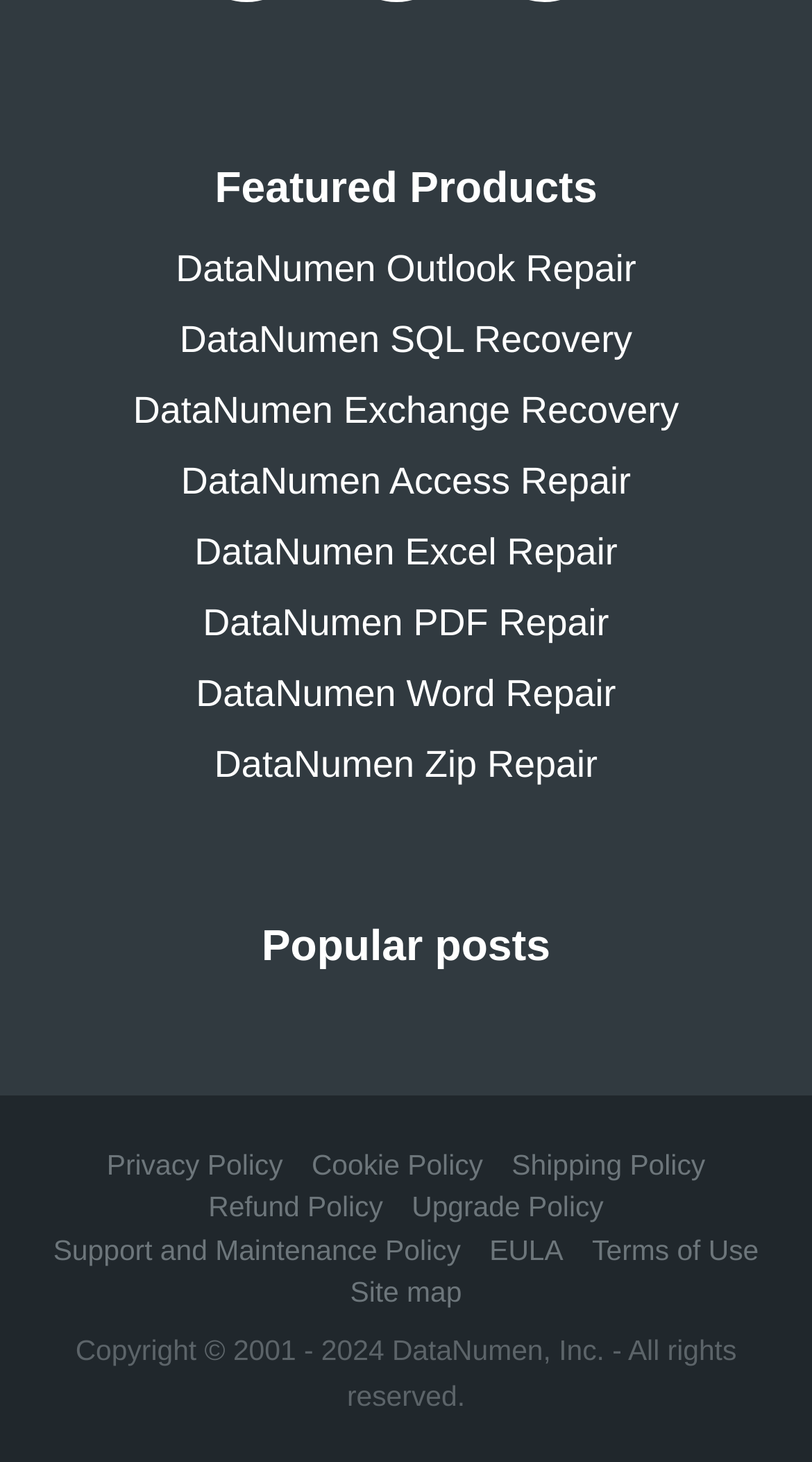Pinpoint the bounding box coordinates of the element you need to click to execute the following instruction: "Check out Featured Products". The bounding box should be represented by four float numbers between 0 and 1, in the format [left, top, right, bottom].

[0.025, 0.112, 0.975, 0.146]